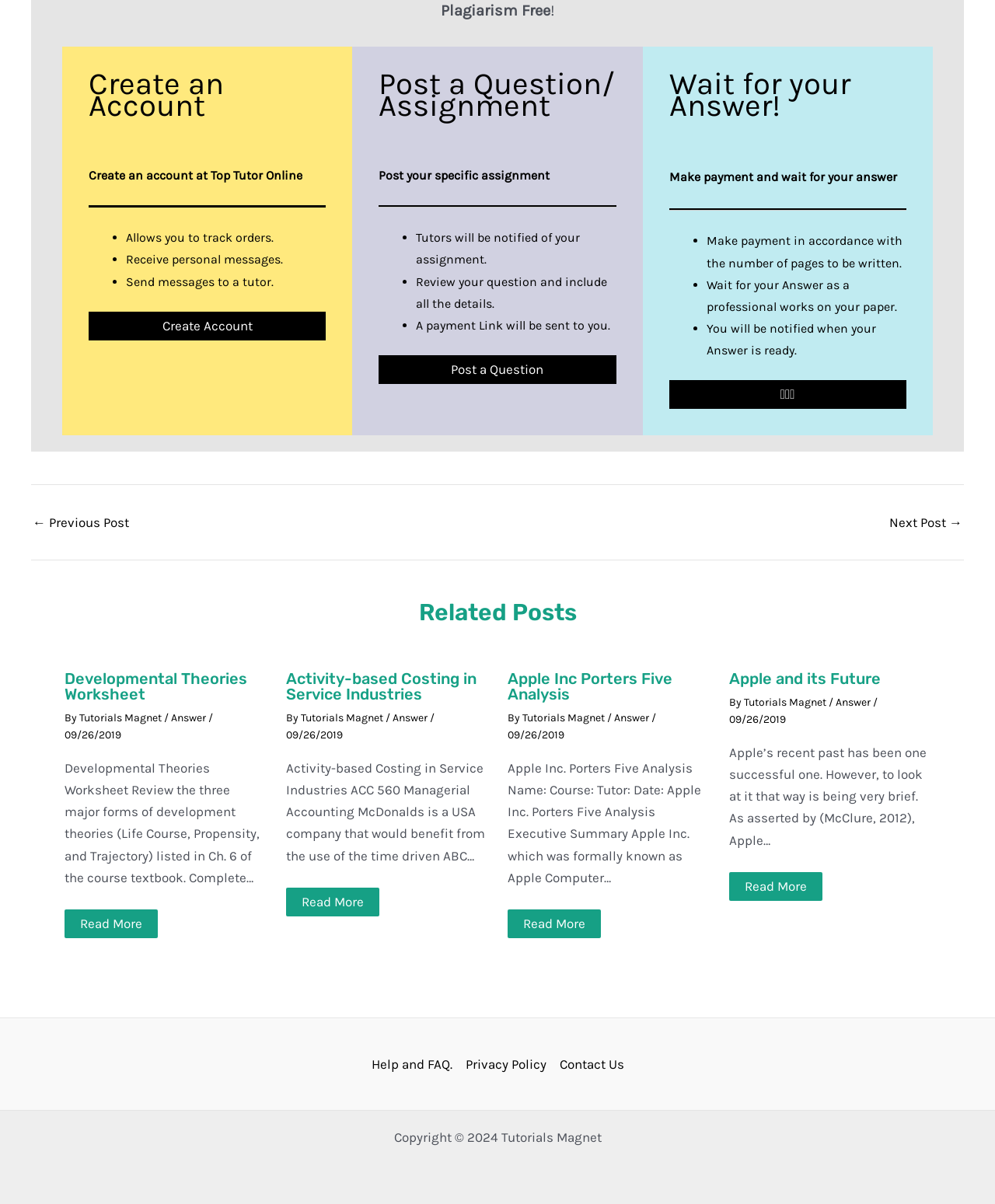Please identify the bounding box coordinates of the clickable area that will allow you to execute the instruction: "Create an account".

[0.089, 0.259, 0.328, 0.282]